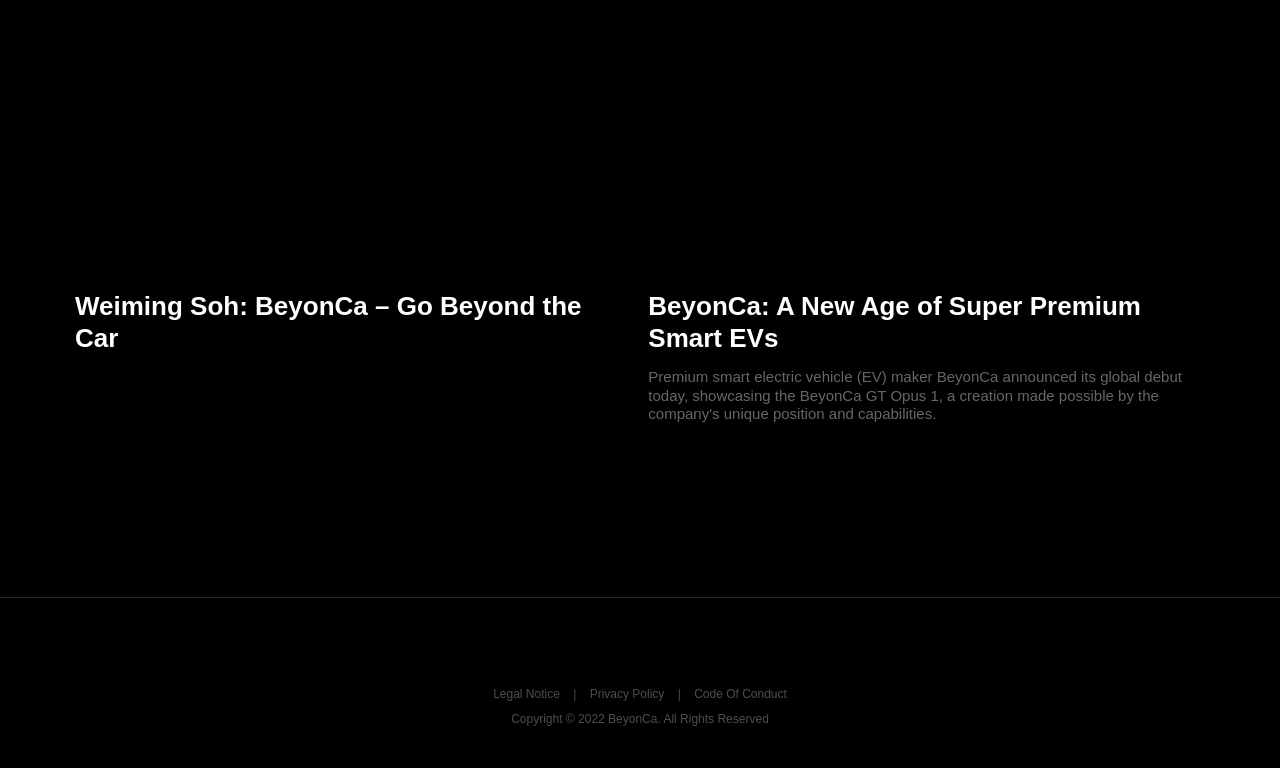What type of vehicles does the company produce?
Give a detailed explanation using the information visible in the image.

The type of vehicles produced by the company can be inferred from the heading 'BeyonCa: A New Age of Super Premium Smart EVs', which mentions 'Smart EVs'.